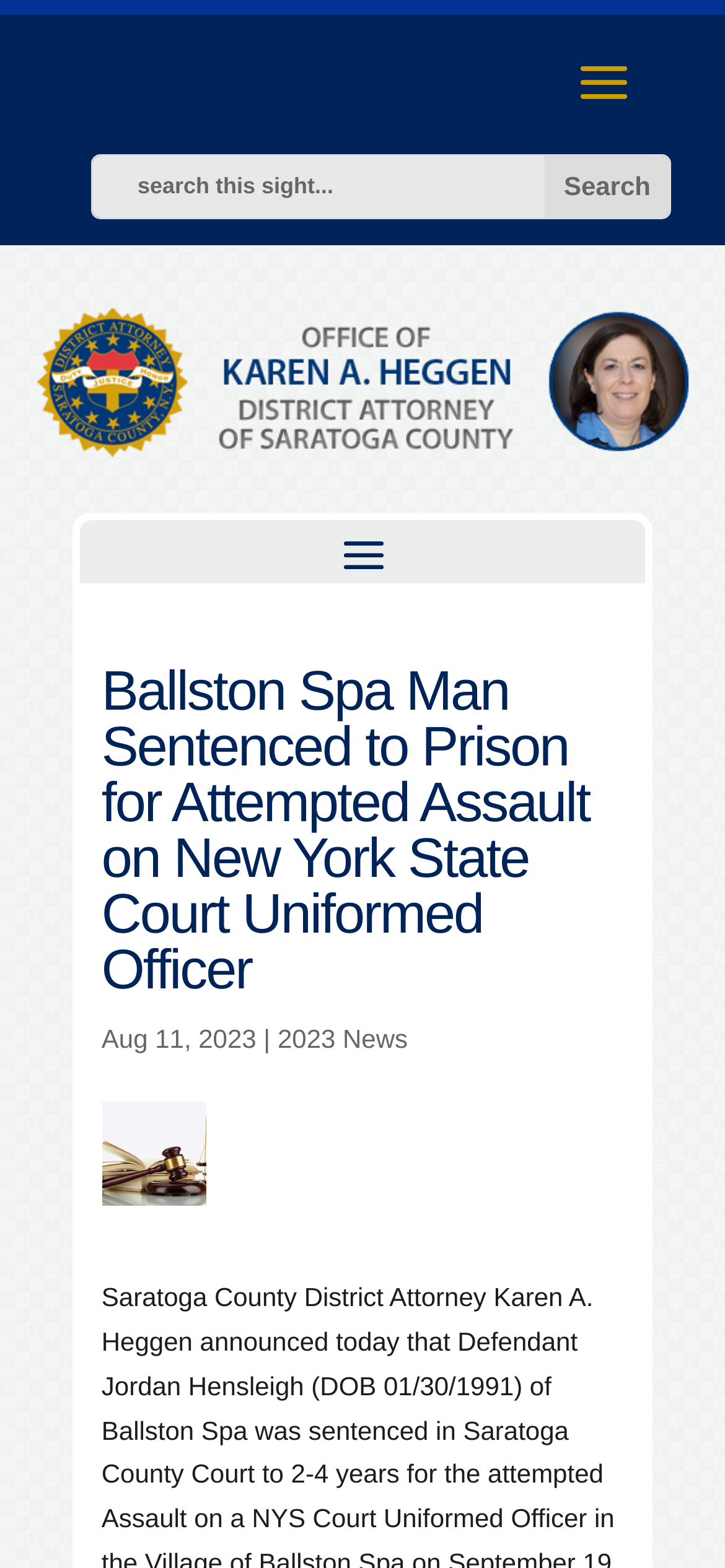What is the category of the news?
Answer the question with as much detail as possible.

I found the category of the news by looking at the link element that says '2023 News' which is located next to the date of the news.